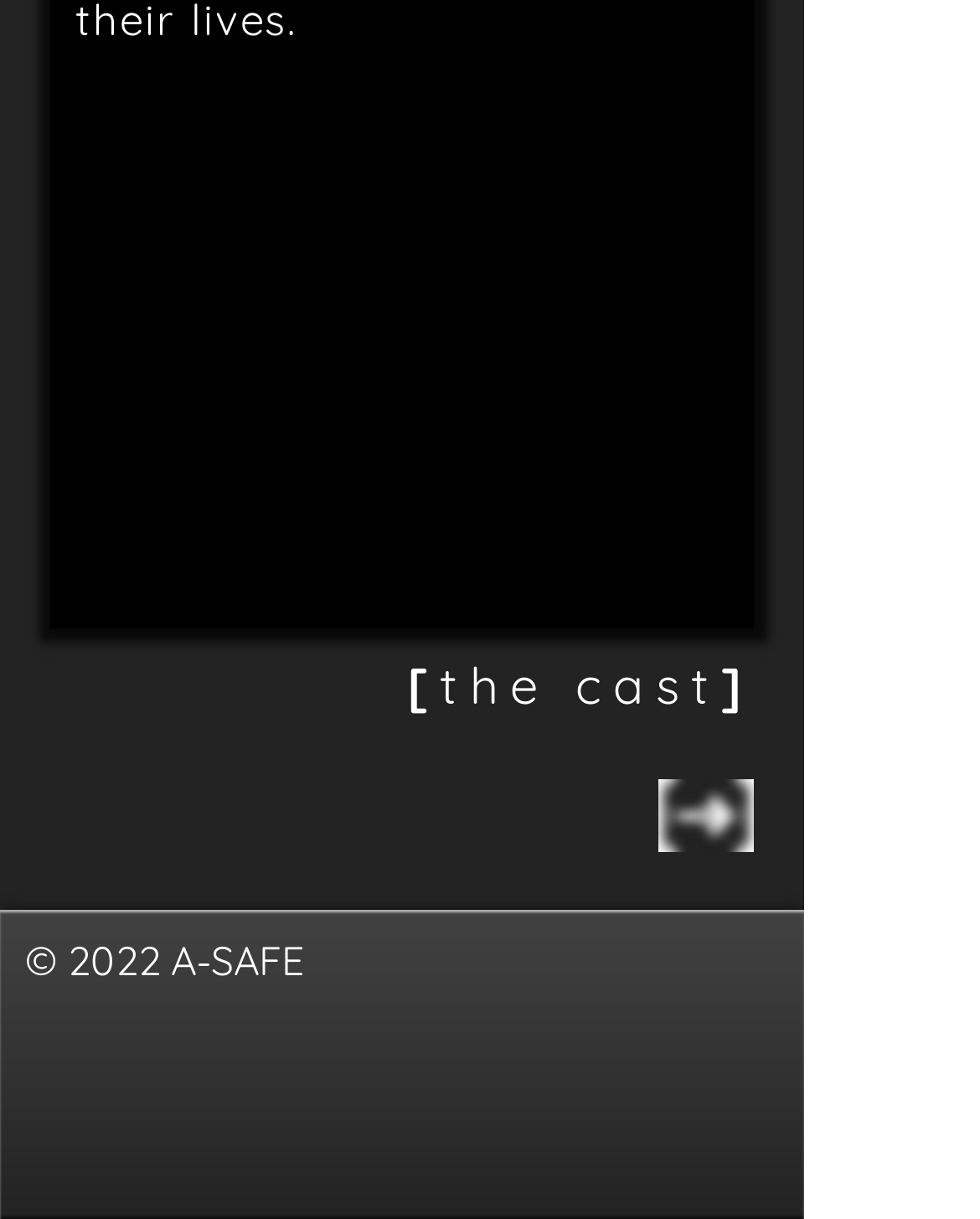How many social media links are there? Analyze the screenshot and reply with just one word or a short phrase.

5